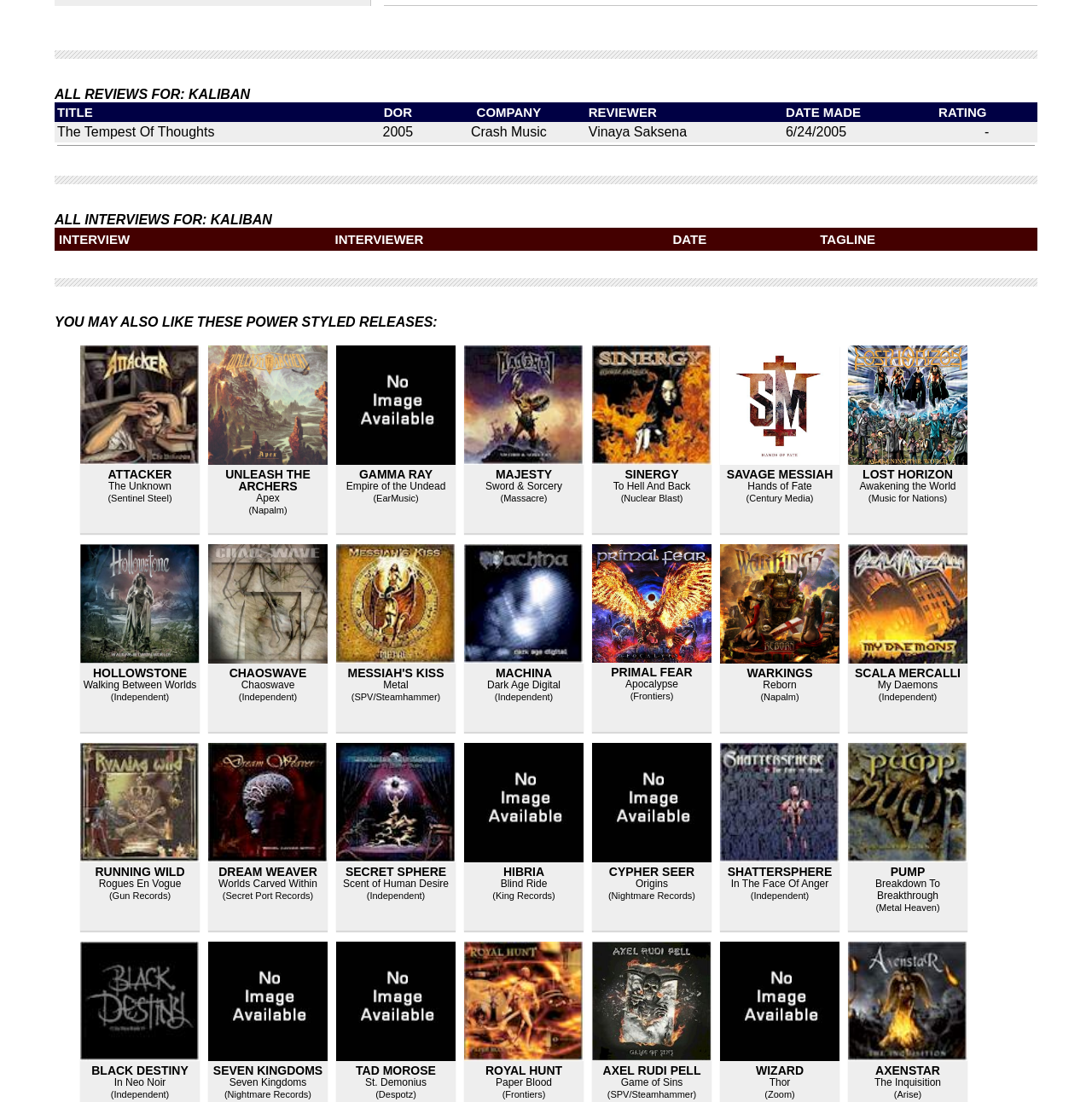Please find the bounding box coordinates of the element's region to be clicked to carry out this instruction: "Browse the album 'Awakening the World' by 'LOST HORIZON'".

[0.79, 0.424, 0.873, 0.437]